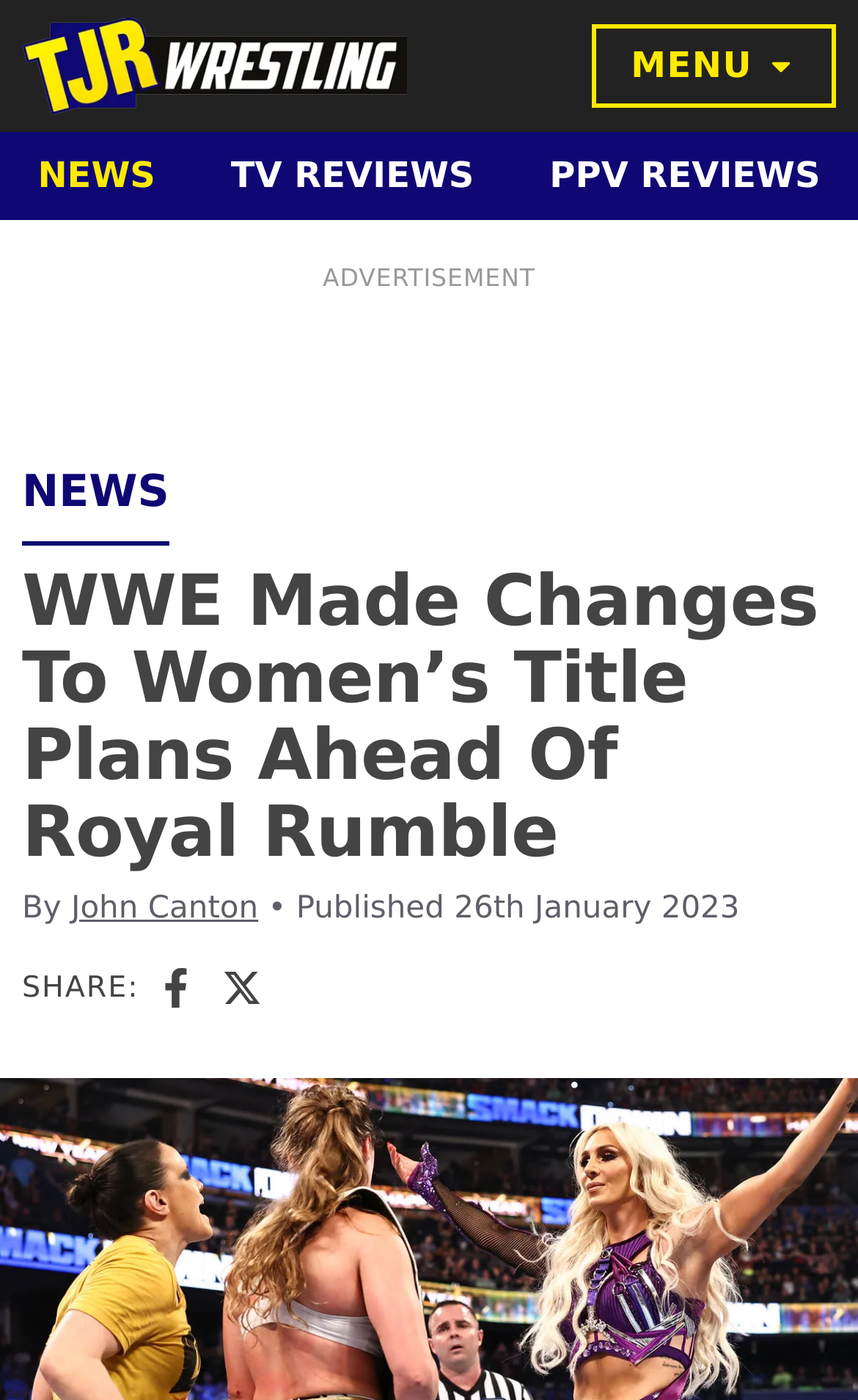Could you determine the bounding box coordinates of the clickable element to complete the instruction: "Toggle menu"? Provide the coordinates as four float numbers between 0 and 1, i.e., [left, top, right, bottom].

[0.689, 0.017, 0.974, 0.078]